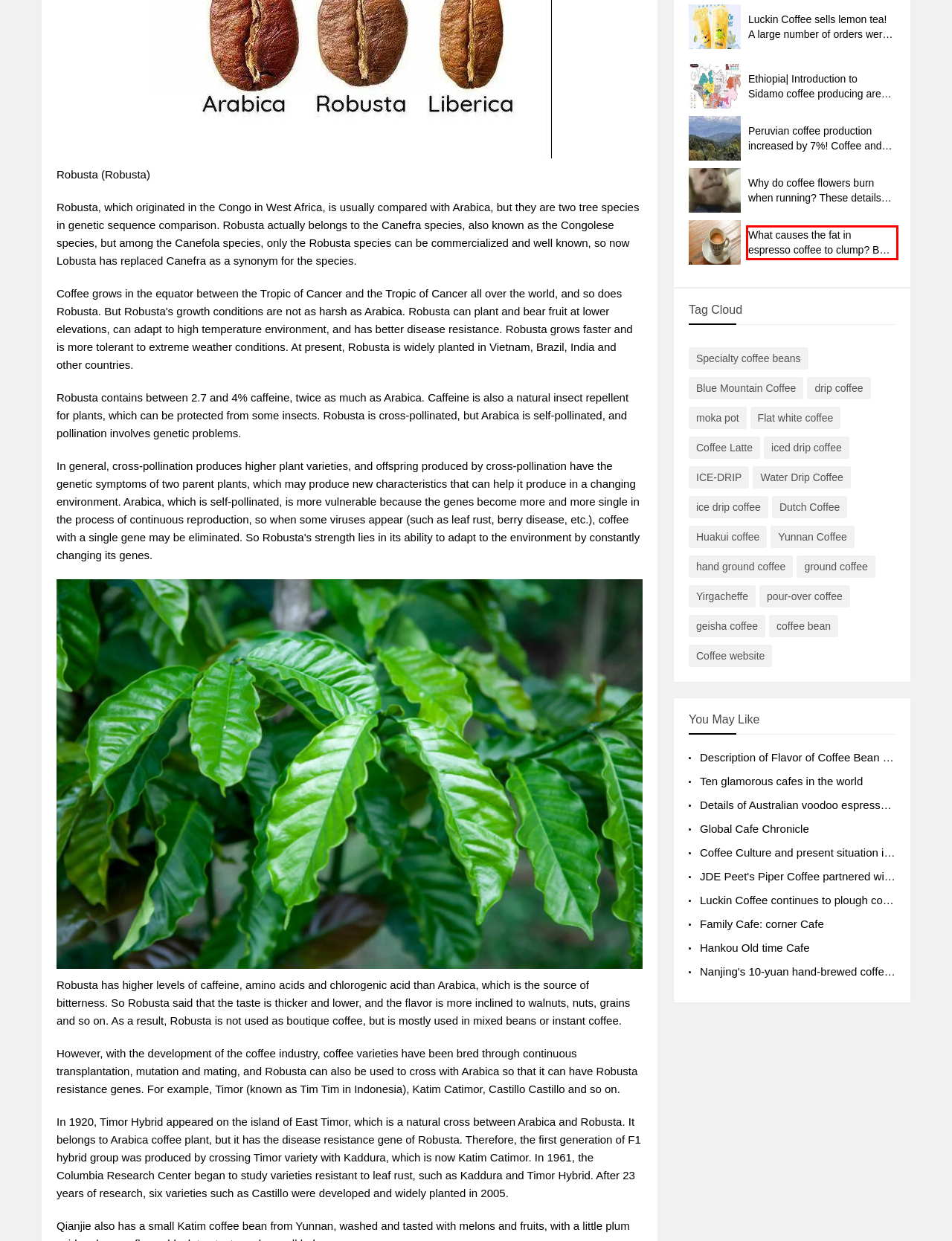Please perform OCR on the text within the red rectangle in the webpage screenshot and return the text content.

What causes the fat in espresso coffee to clump? Be sure to pay attention to these details when extracting Espresso!